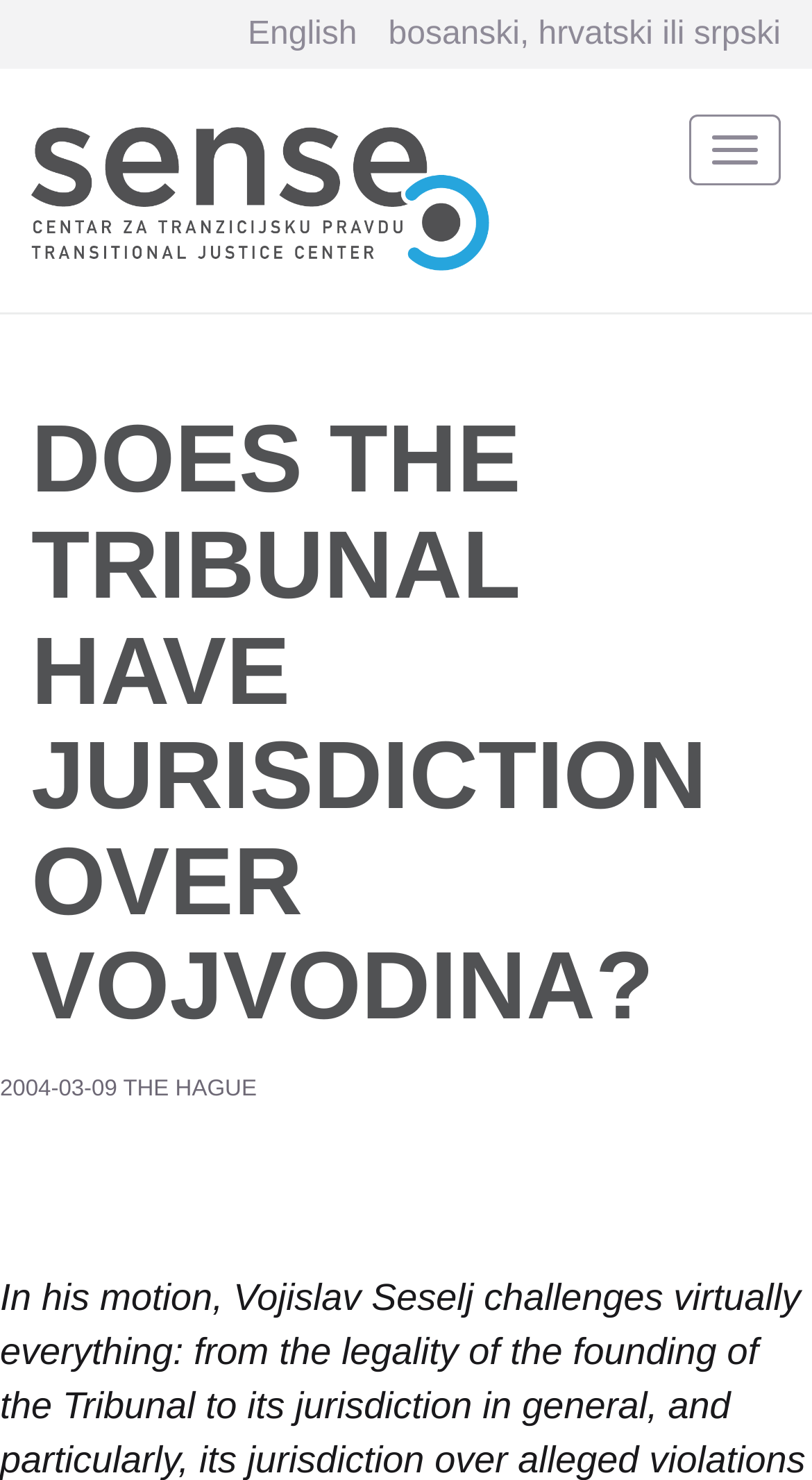Find the coordinates for the bounding box of the element with this description: "parent_node: Search name="s" placeholder="Search …"".

None